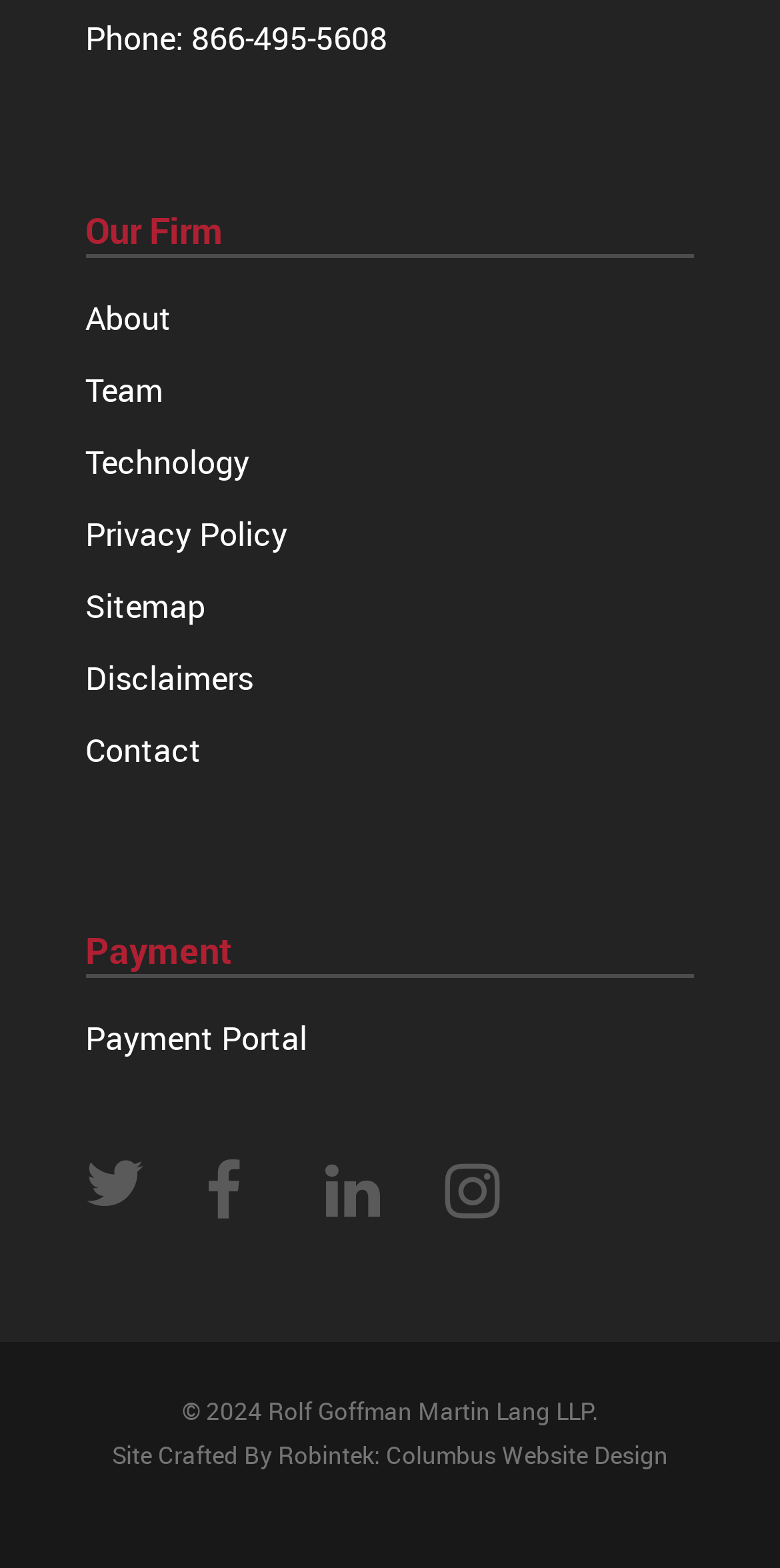Please identify the bounding box coordinates for the region that you need to click to follow this instruction: "check Facebook link".

[0.11, 0.735, 0.238, 0.776]